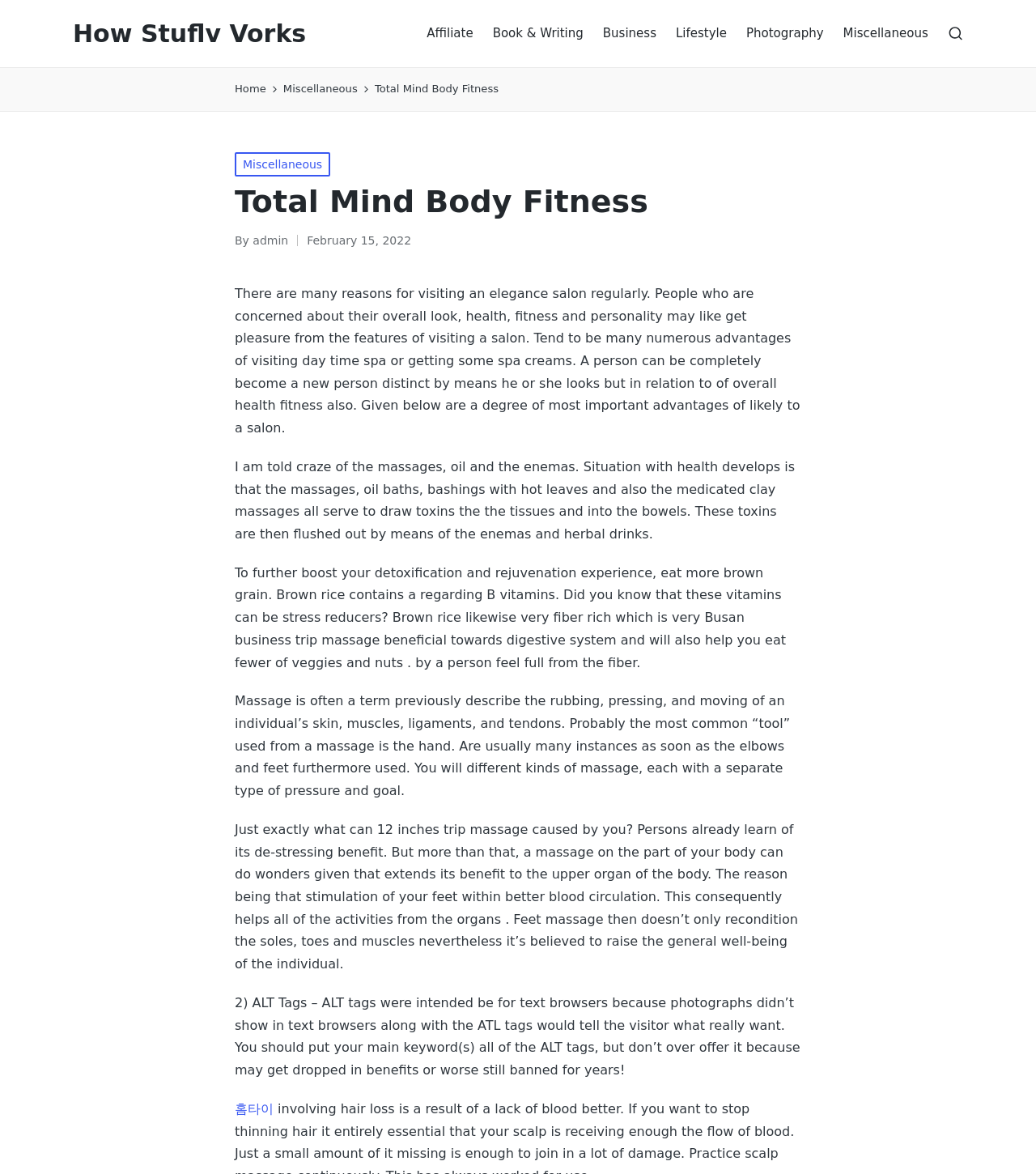Determine the bounding box coordinates for the area that needs to be clicked to fulfill this task: "Click on the 'Affiliate' link in the site navigation". The coordinates must be given as four float numbers between 0 and 1, i.e., [left, top, right, bottom].

[0.412, 0.018, 0.457, 0.039]